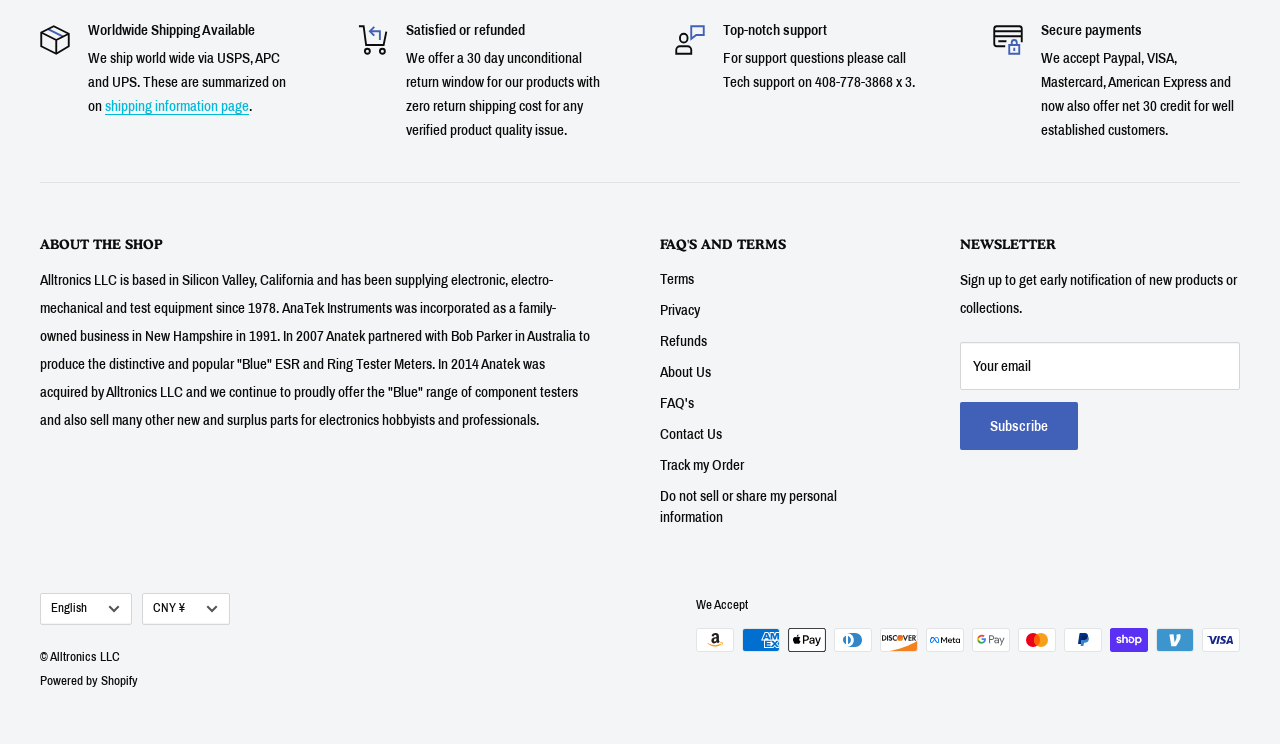Identify the bounding box coordinates for the element you need to click to achieve the following task: "Select a language". Provide the bounding box coordinates as four float numbers between 0 and 1, in the form [left, top, right, bottom].

[0.031, 0.797, 0.103, 0.84]